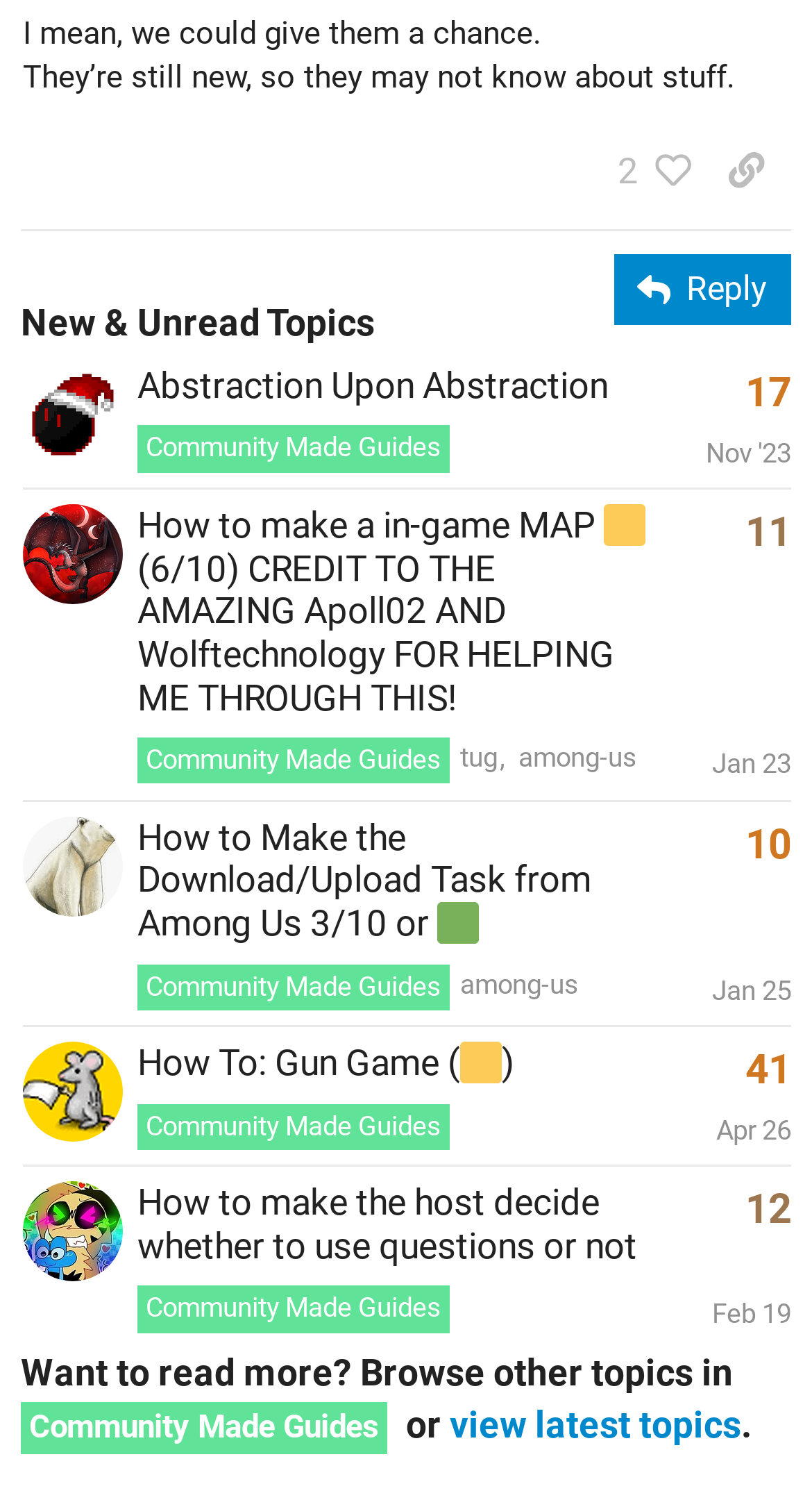How many replies does the topic 'How To: Gun Game' have?
Use the information from the screenshot to give a comprehensive response to the question.

I found the number of replies of the topic 'How To: Gun Game' by looking at the generic text in the fourth row of the 'New & Unread Topics' section. The generic text is 'This topic has 41 replies with a very high like to post ratio'.